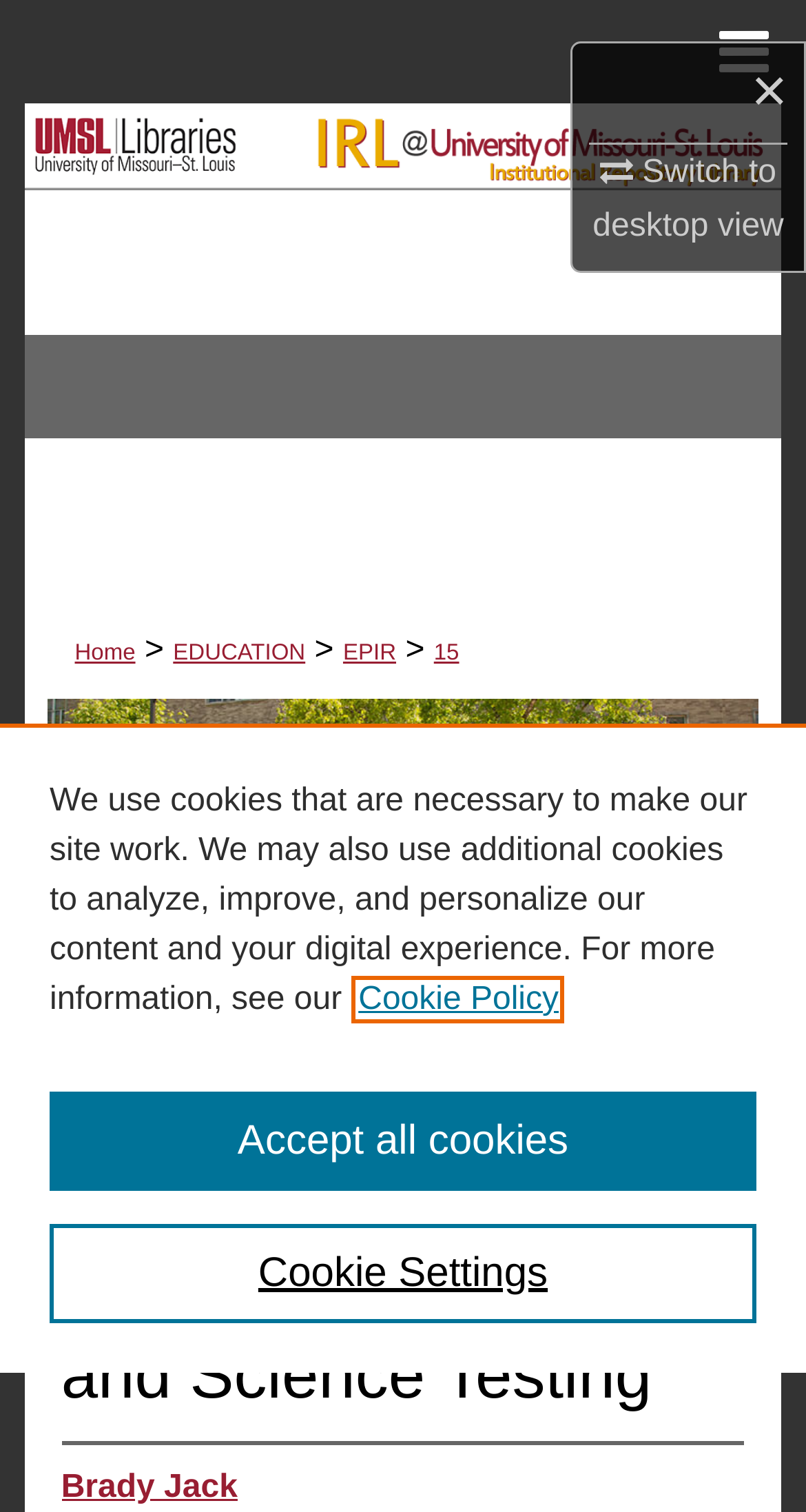What is the name of the faculty works section?
Kindly offer a comprehensive and detailed response to the question.

I found this answer by looking at the heading element with the description 'EDUCATOR PREPARATION & LEADERSHIP FACULTY WORKS' located in the middle of the webpage.